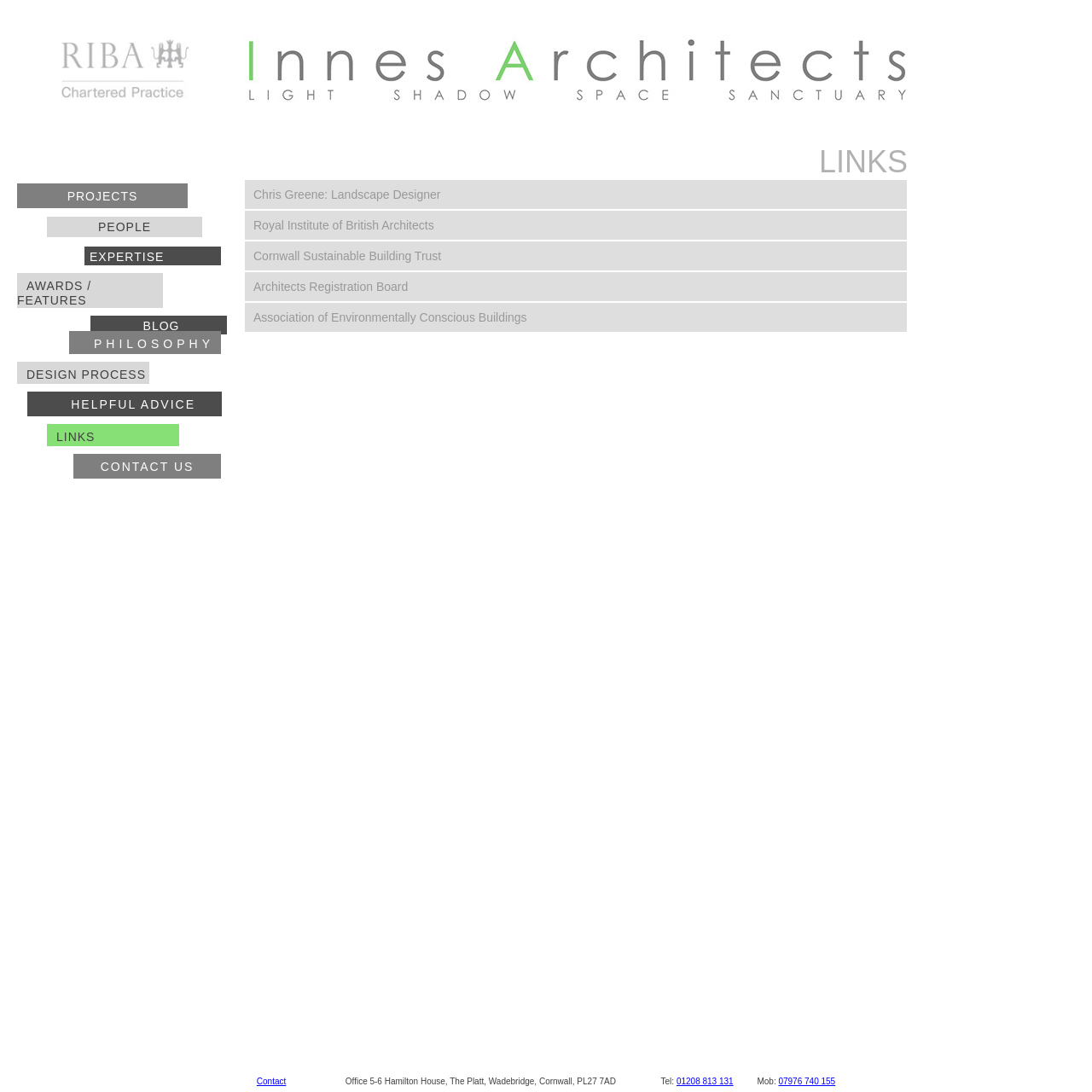Please determine the bounding box coordinates of the element's region to click for the following instruction: "Contact us through phone number 01208 813 131".

[0.619, 0.986, 0.672, 0.995]